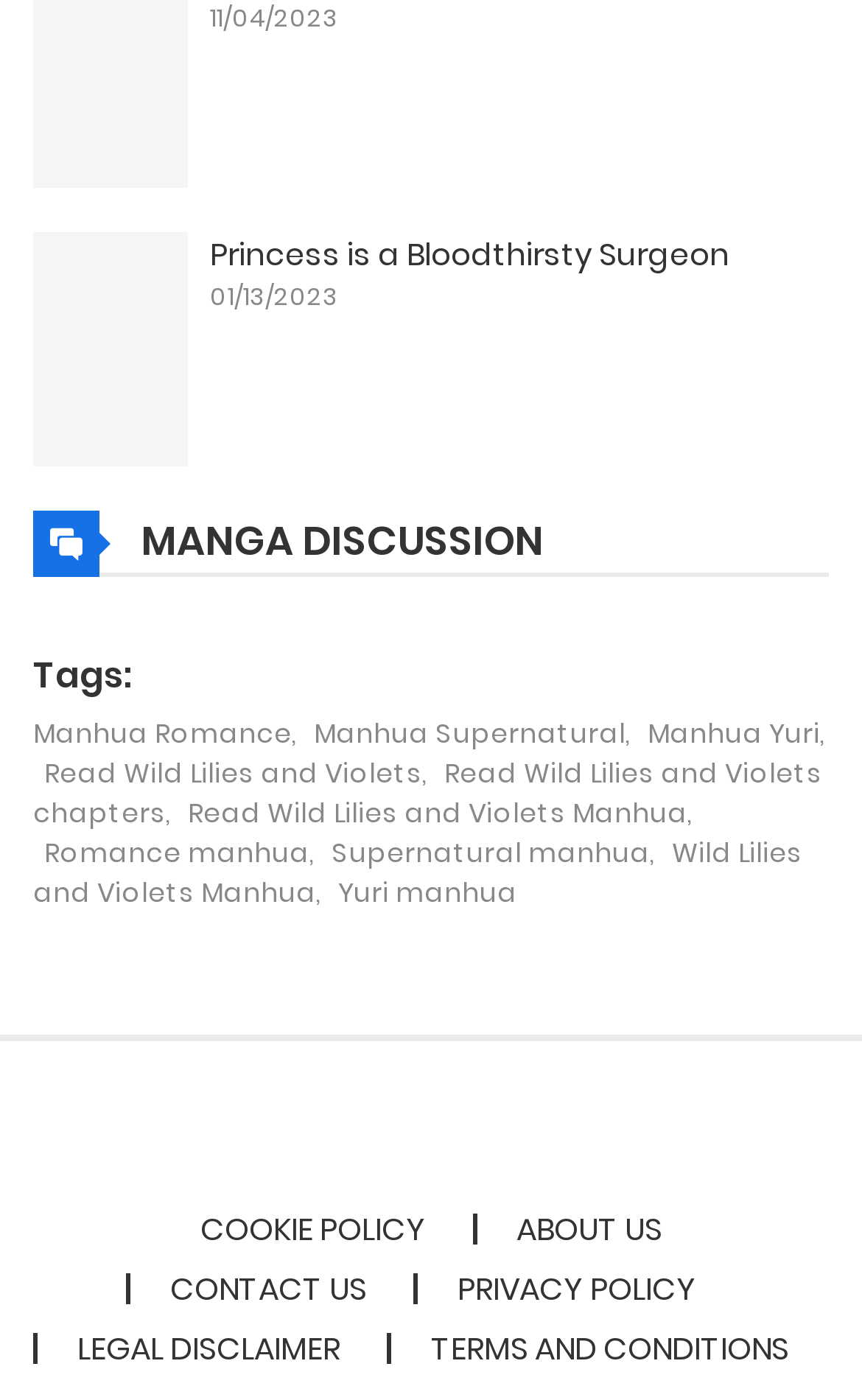Answer the question using only one word or a concise phrase: How many links are there in the 'Tags:' section?

3